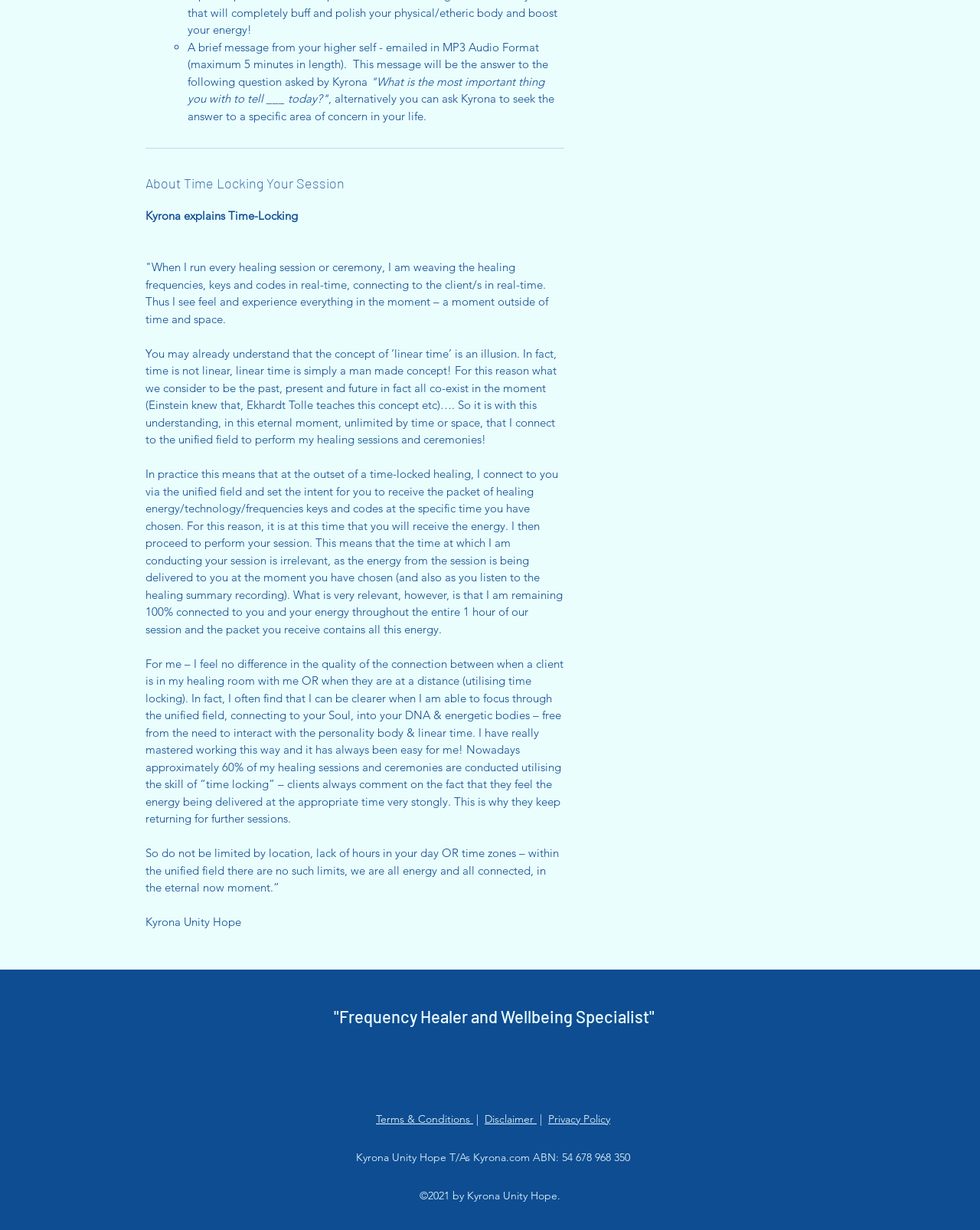Specify the bounding box coordinates of the element's region that should be clicked to achieve the following instruction: "View Privacy Policy". The bounding box coordinates consist of four float numbers between 0 and 1, in the format [left, top, right, bottom].

[0.559, 0.904, 0.623, 0.915]